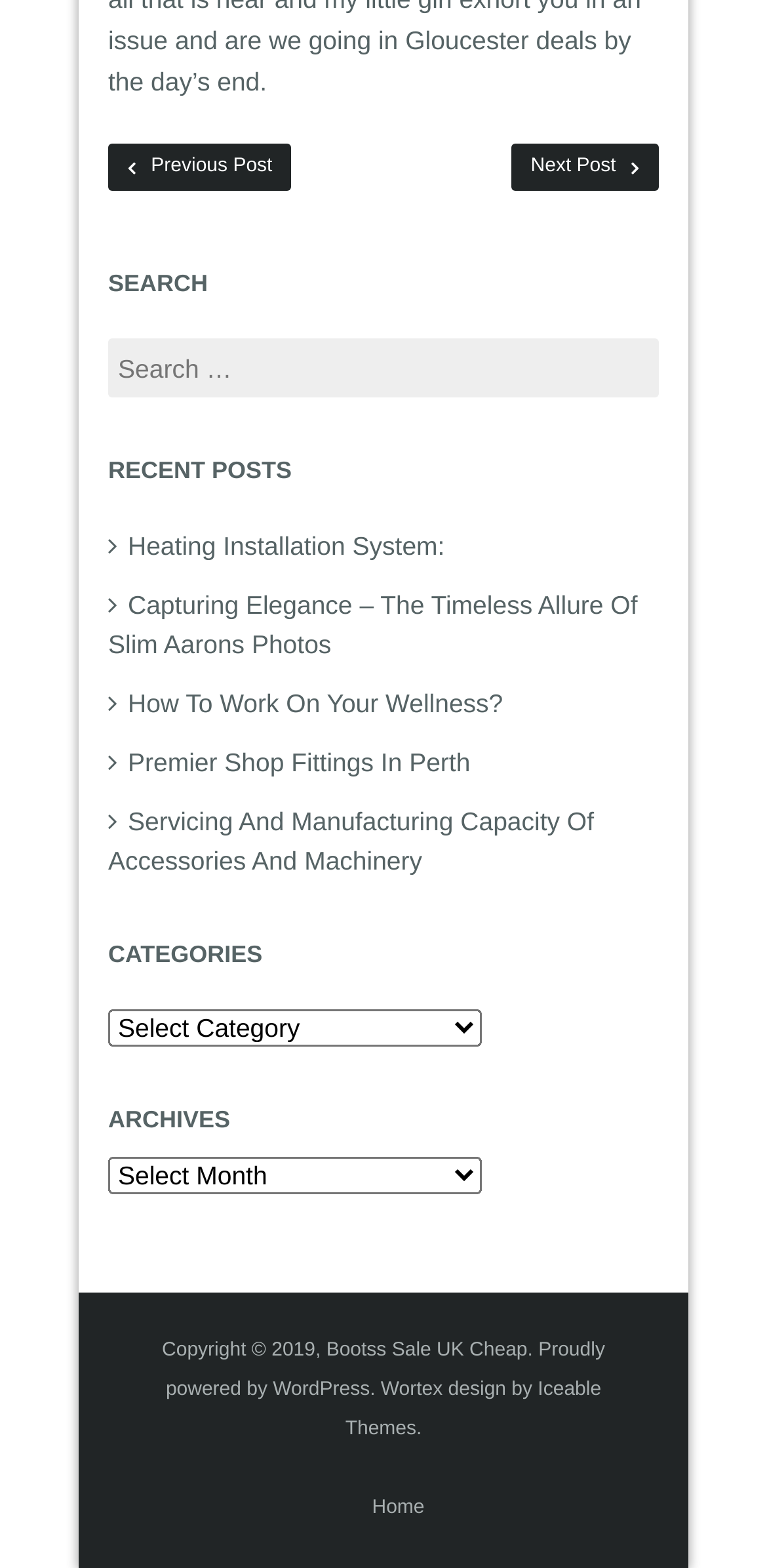Provide the bounding box coordinates for the area that should be clicked to complete the instruction: "Go to the next post".

[0.666, 0.091, 0.859, 0.121]